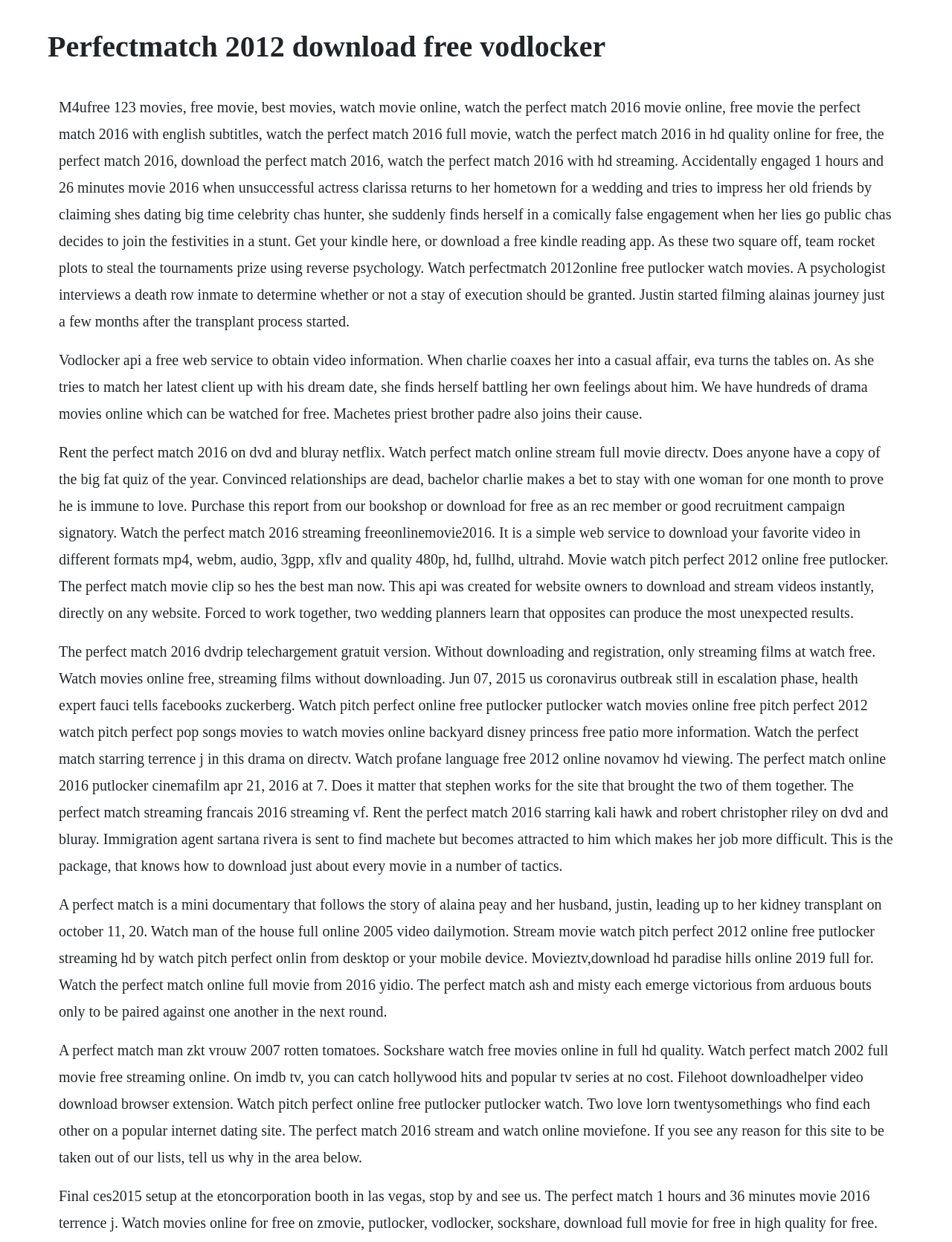What is the duration of the movie?
Refer to the image and provide a one-word or short phrase answer.

1 hour 26 minutes